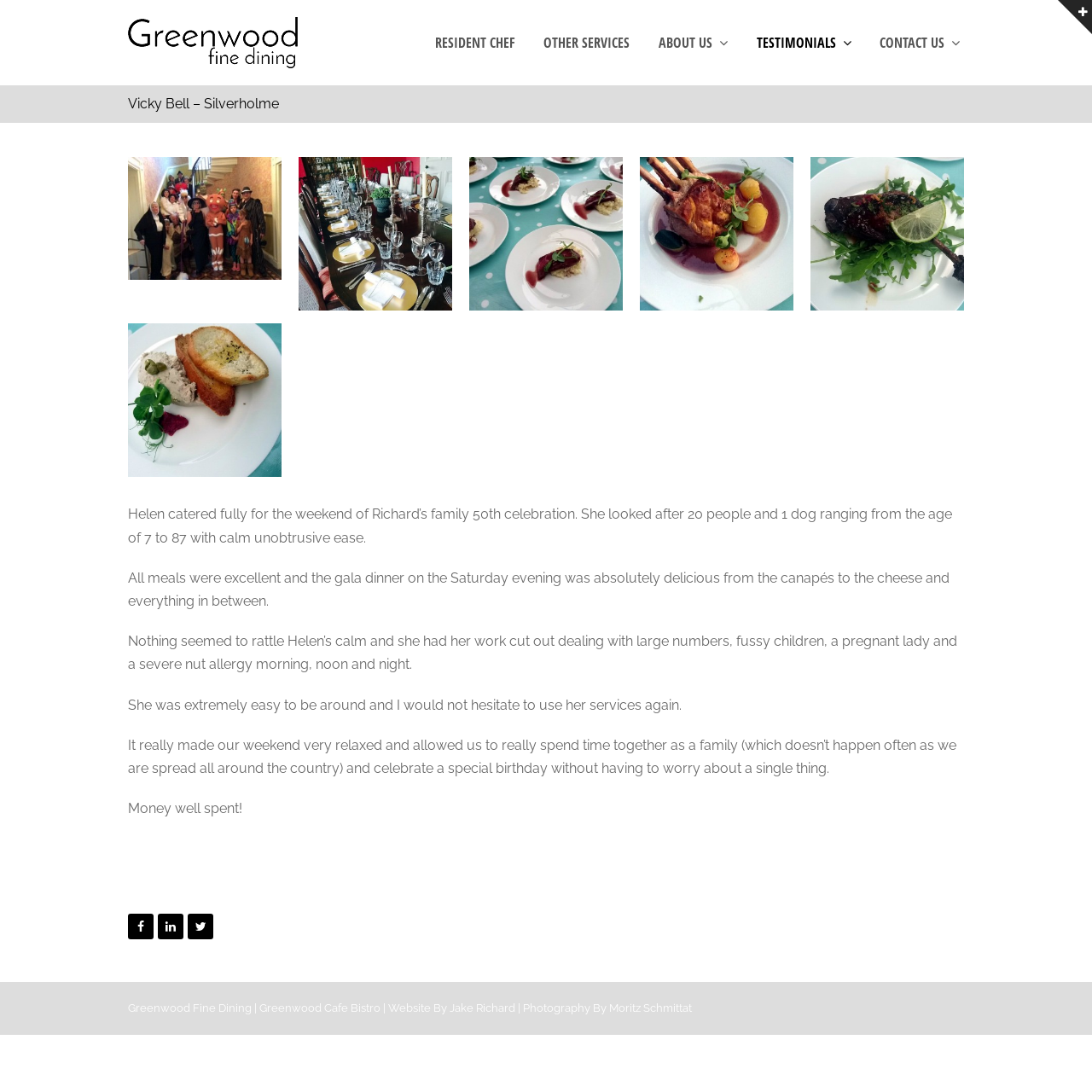What social media platforms are linked on the webpage?
Carefully analyze the image and provide a thorough answer to the question.

At the bottom of the webpage, there are three social media links, represented by icons, which suggest that the webpage is linked to three social media platforms.